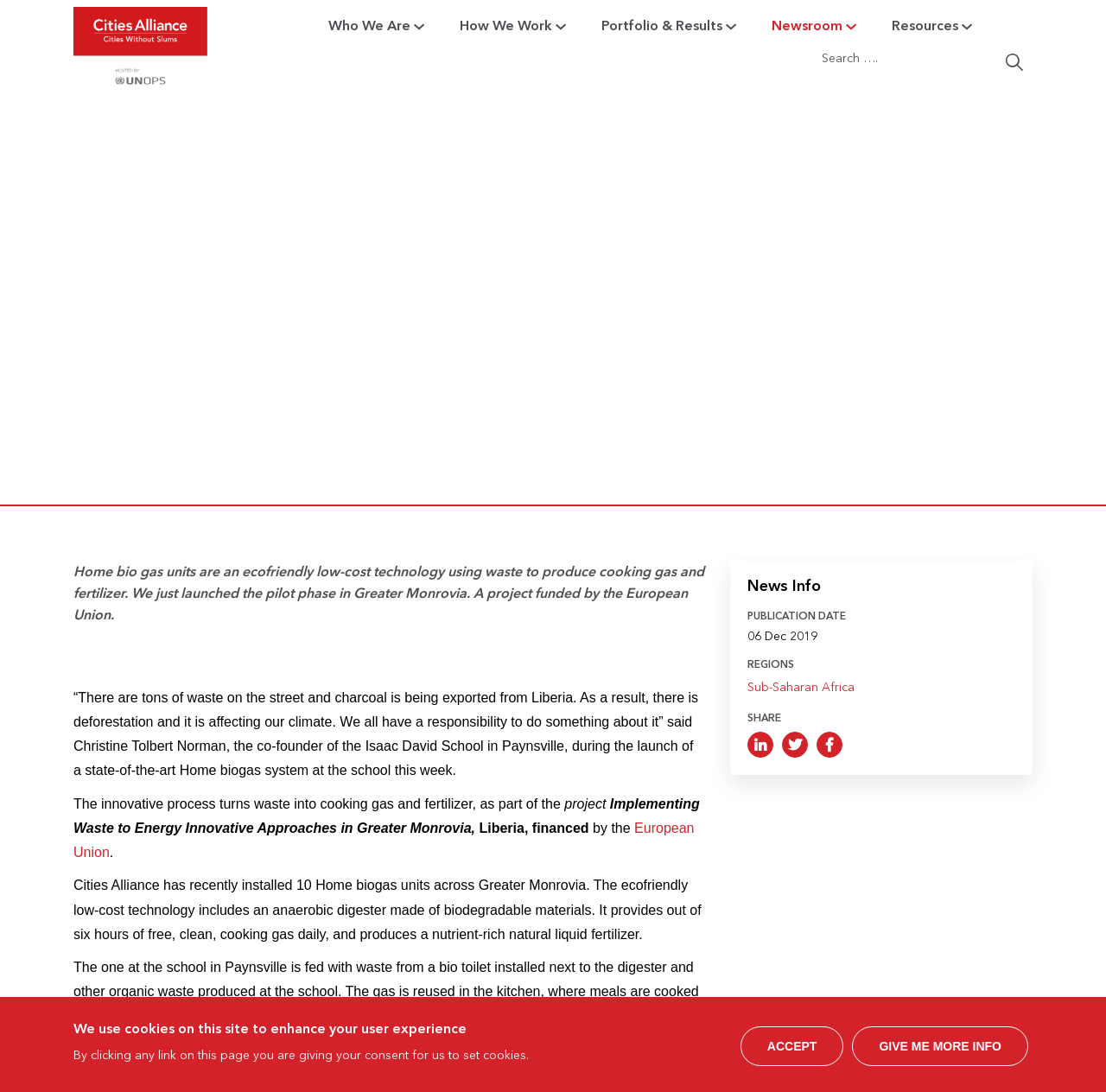Determine the bounding box for the UI element that matches this description: "European Union".

[0.066, 0.751, 0.628, 0.787]